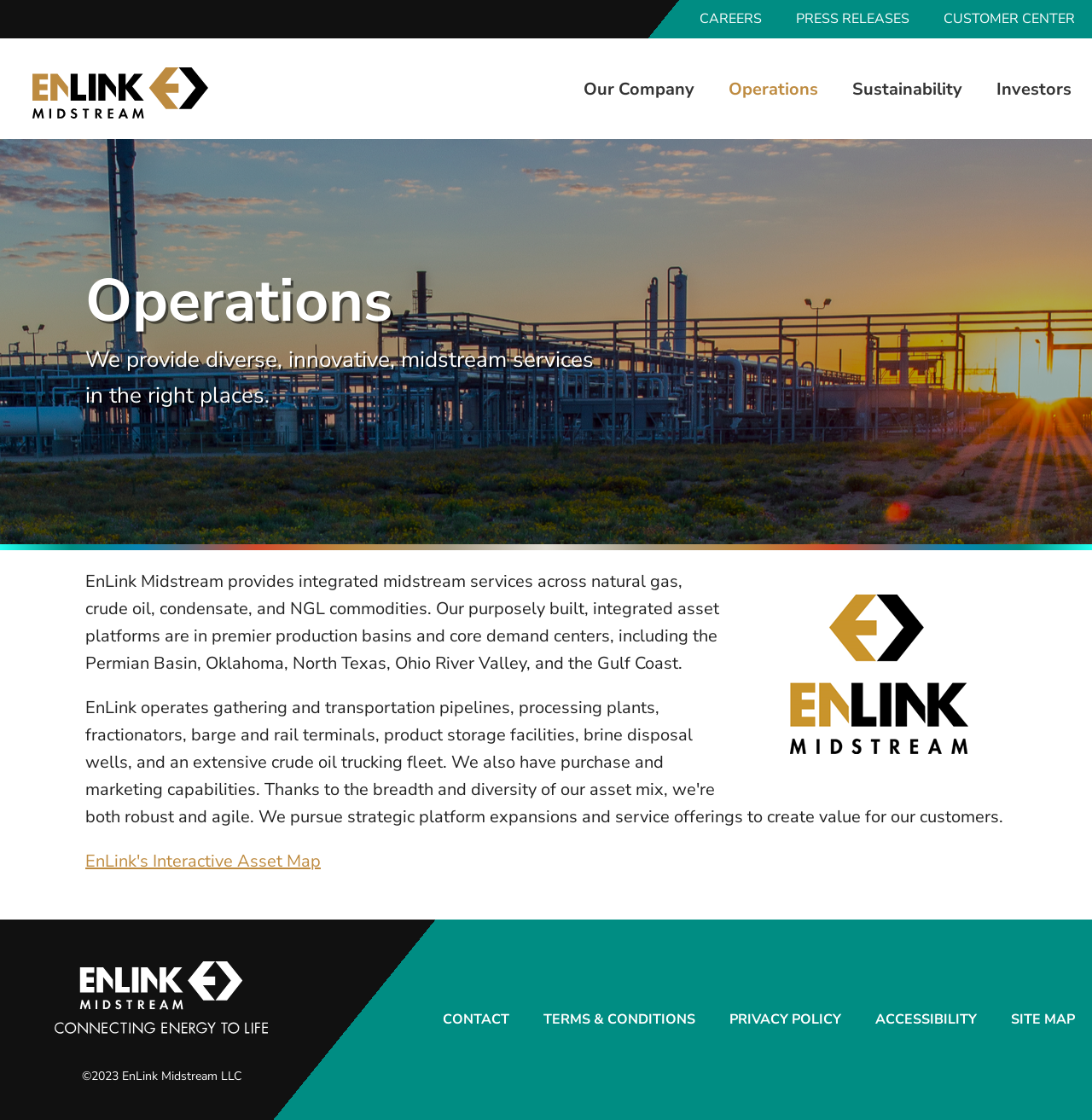Detail the various sections and features present on the webpage.

The webpage is about EnLink Midstream, a company that provides integrated midstream services across various commodities. At the top right corner, there are three links: "CAREERS", "PRESS RELEASES", and "CUSTOMER CENTER". On the top left, there is a link to the company's homepage, accompanied by an image of the EnLink Midstream logo.

Below the top navigation, there are five links: "Our Company", "Operations", "Sustainability", "Investors", and another link to the company's homepage. The "Operations" link is also a heading that spans across the top section of the main content area.

In the main content area, there is a brief description of the company's services, stating that they provide diverse and innovative midstream services in the right places. Below this text, there is a figure that takes up about a quarter of the main content area.

To the left of the figure, there is a longer paragraph that describes the company's integrated asset platforms and their locations. Below this paragraph, there is a link to "EnLink's Interactive Asset Map". Further down, there is an image of the EnLink Midstream logo again, and a copyright notice at the very bottom.

At the bottom of the page, there are five links: "CONTACT", "TERMS & CONDITIONS", "PRIVACY POLICY", "ACCESSIBILITY", and "SITE MAP", arranged from left to right.